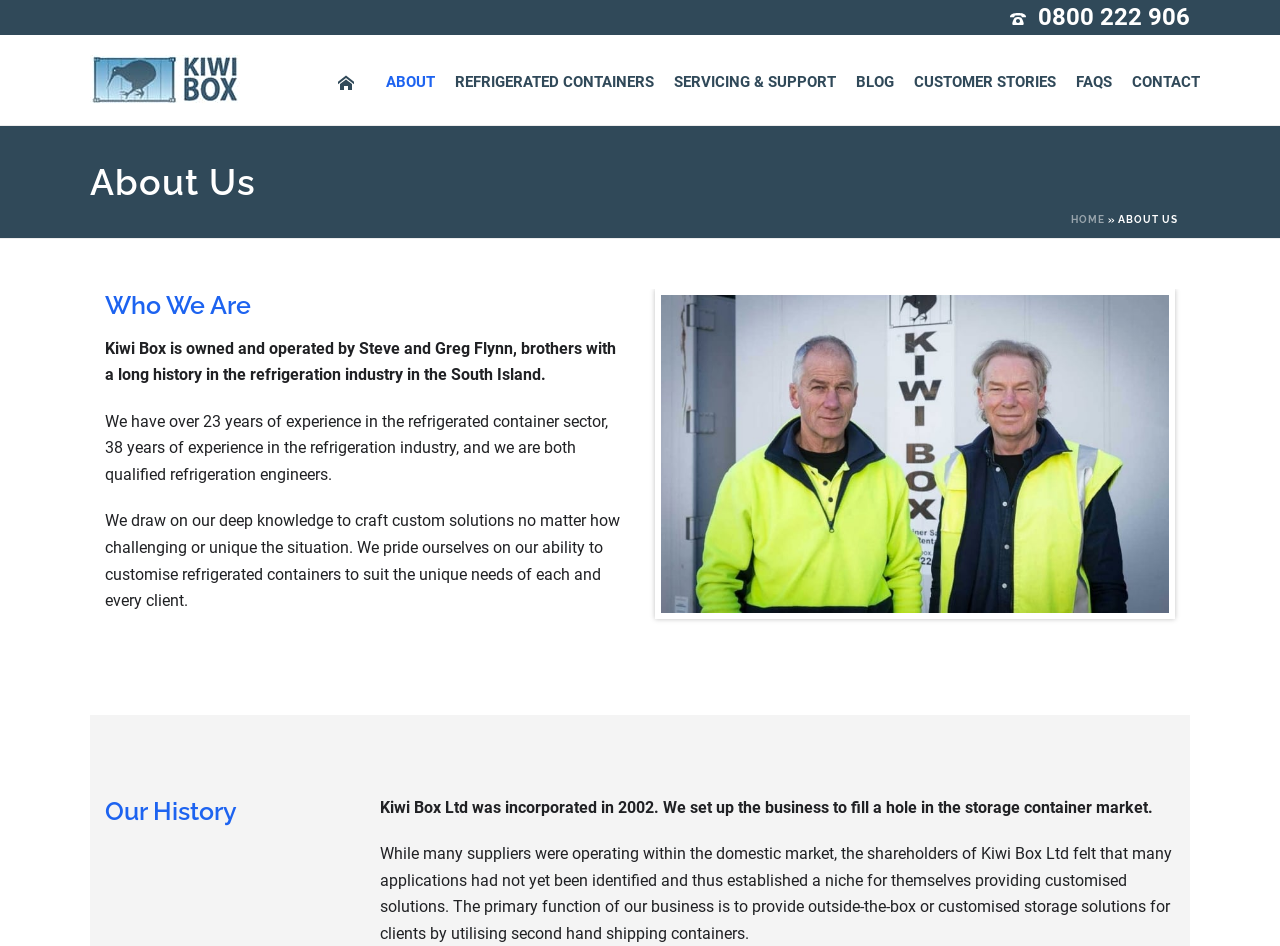How many years of experience do Steve and Greg Flynn have in the refrigeration industry?
Give a detailed response to the question by analyzing the screenshot.

I found the experience by reading the text 'We have over 23 years of experience in the refrigerated container sector, 38 years of experience in the refrigeration industry...' at coordinates [0.082, 0.435, 0.475, 0.511].